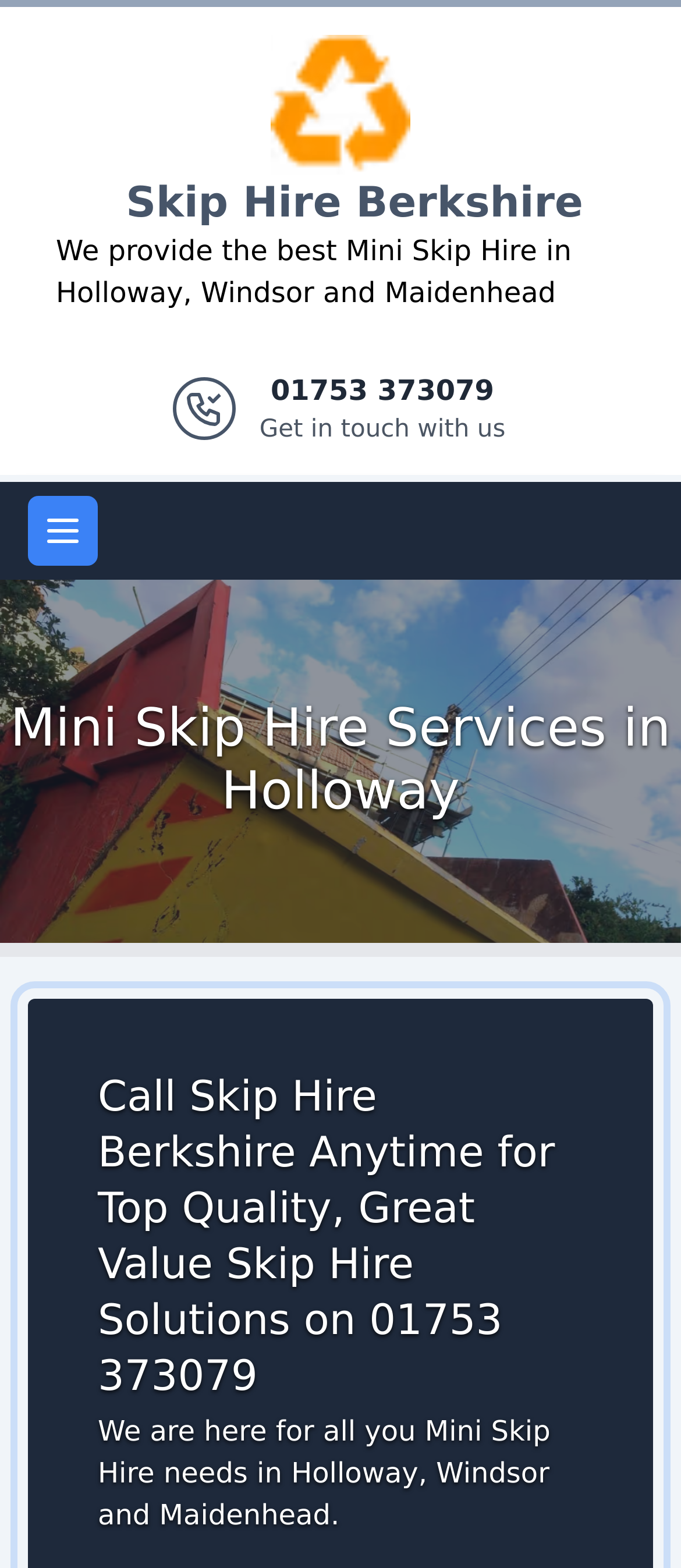What is the main service provided by Skip Hire Berkshire?
Please give a detailed answer to the question using the information shown in the image.

I inferred this by looking at the heading 'Mini Skip Hire Services in Holloway' and the static text 'We provide the best Mini Skip Hire in Holloway, Windsor and Maidenhead' in the site header, which suggests that Mini Skip Hire is the primary service offered by Skip Hire Berkshire.